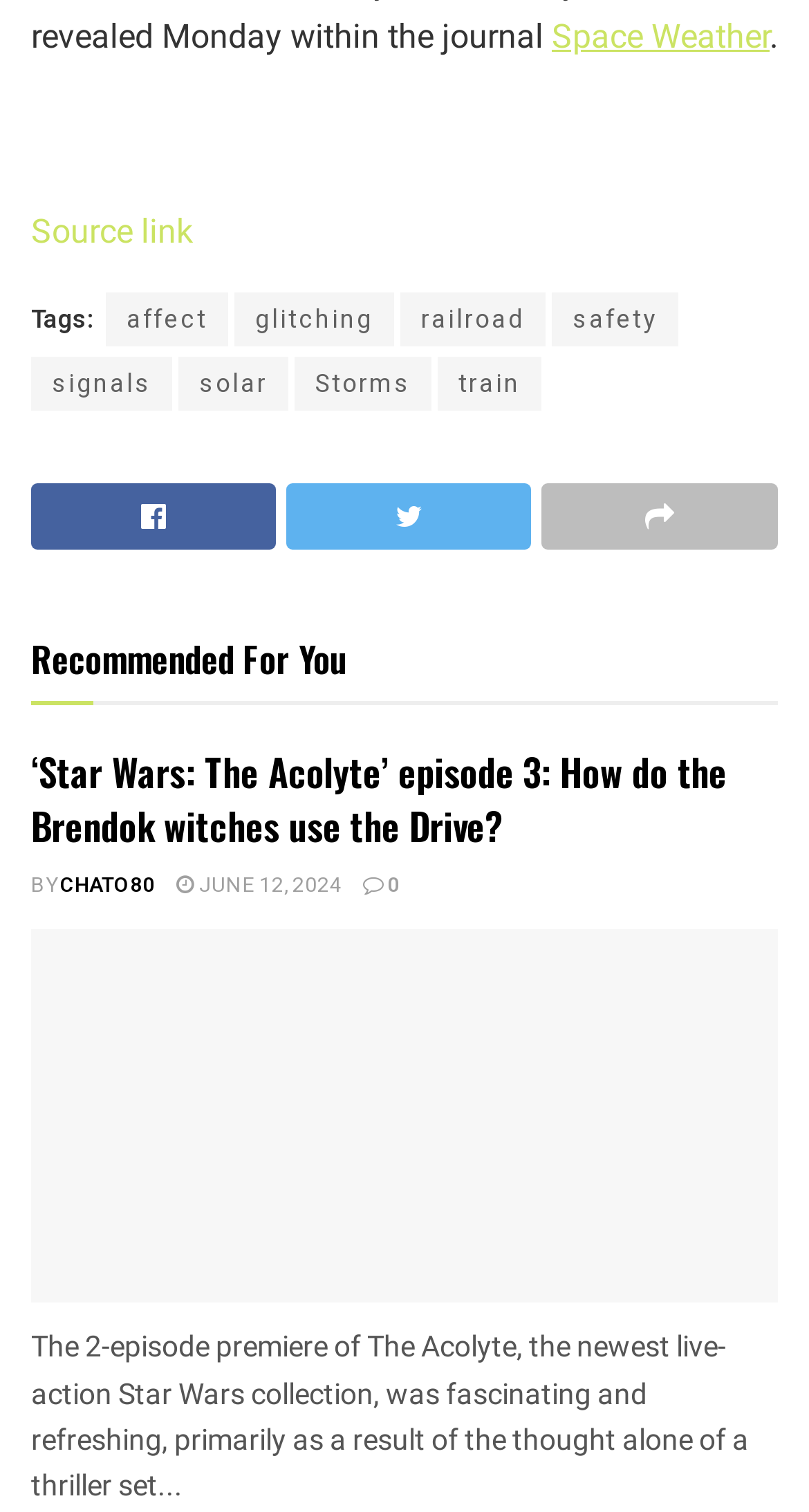Give a one-word or one-phrase response to the question:
How many tags are listed?

7